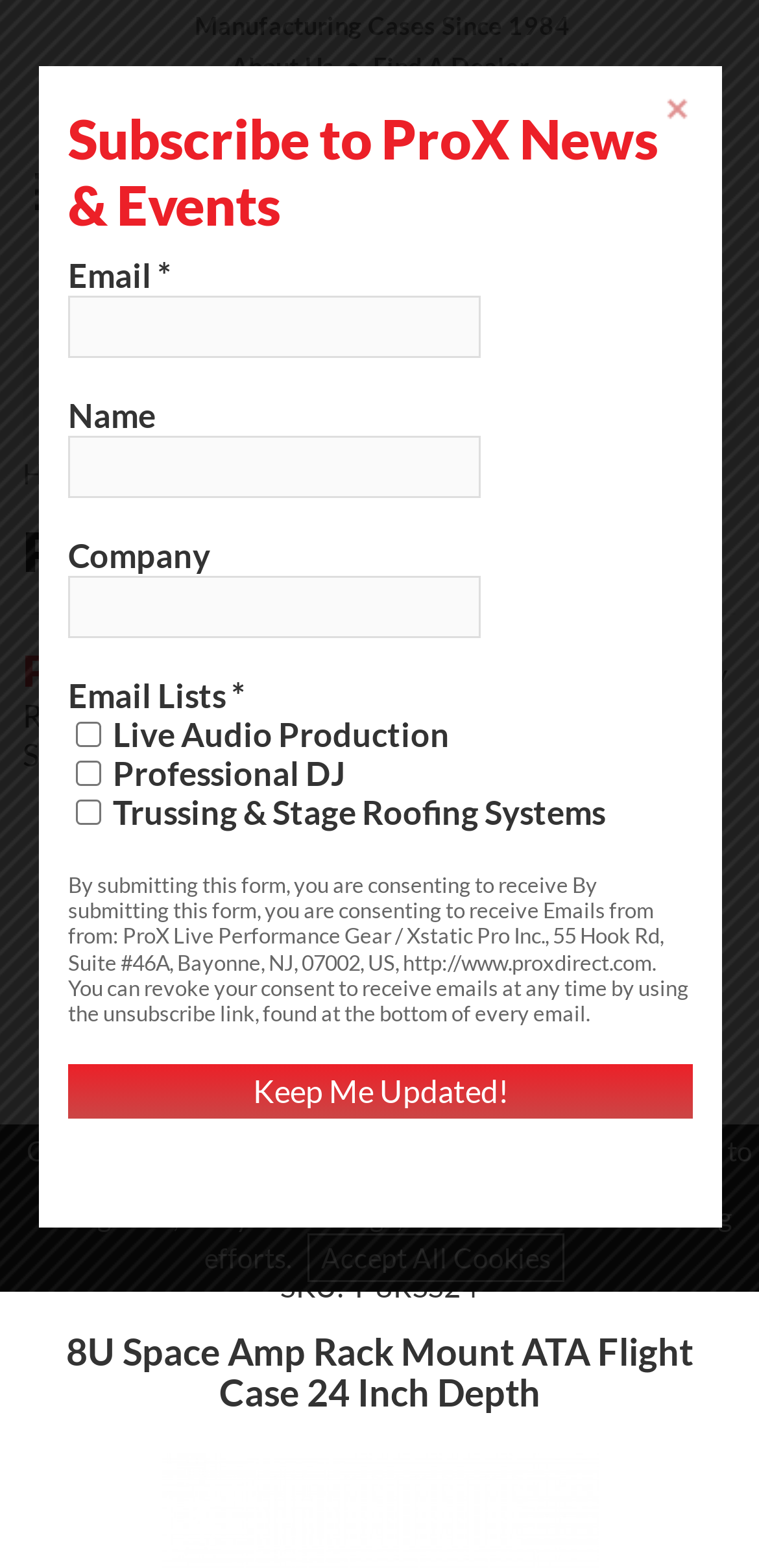Find the bounding box coordinates of the element's region that should be clicked in order to follow the given instruction: "Quick search for products". The coordinates should consist of four float numbers between 0 and 1, i.e., [left, top, right, bottom].

[0.564, 0.162, 0.903, 0.202]